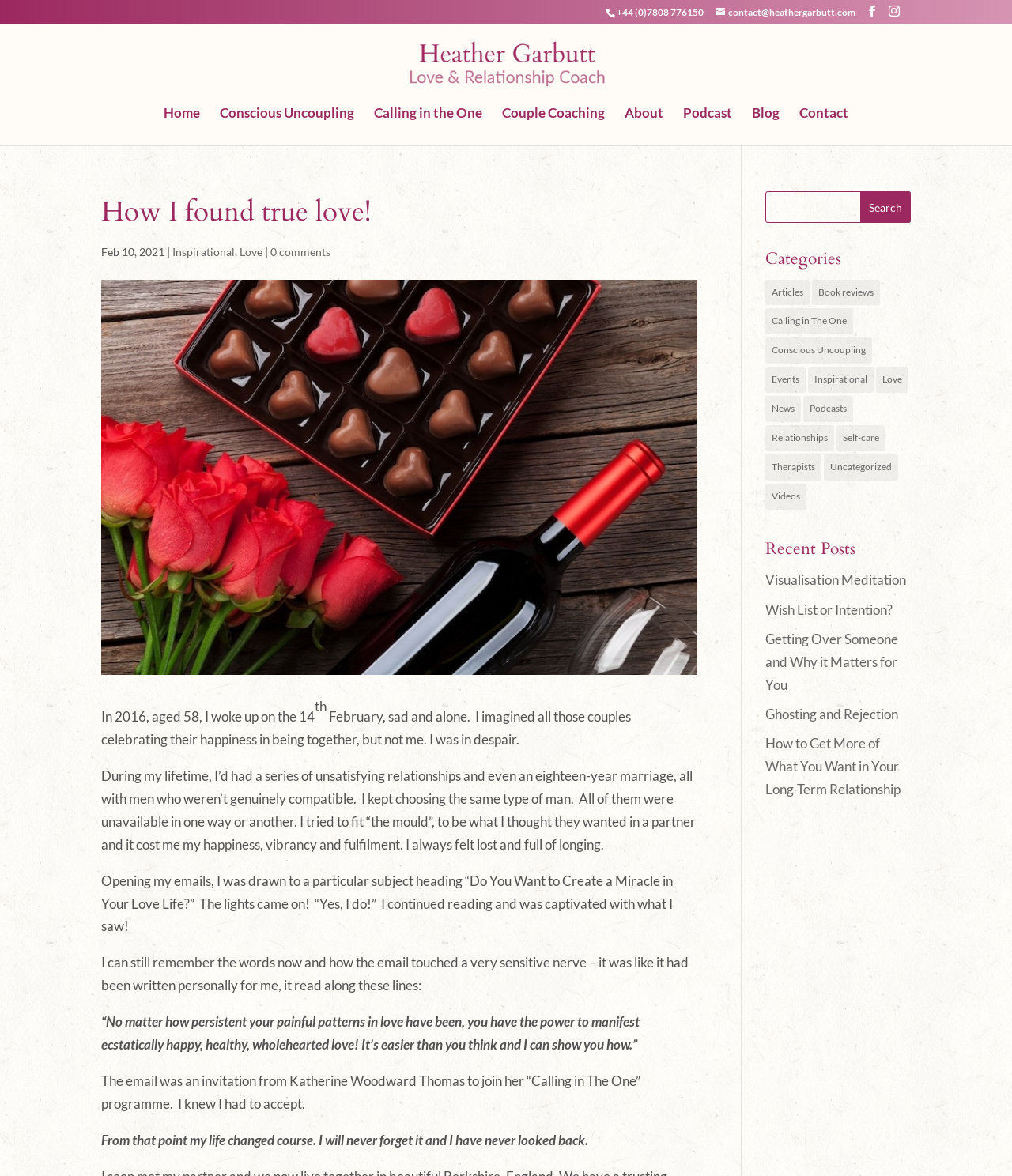Refer to the image and provide an in-depth answer to the question:
How many categories are listed?

I counted the number of links under the 'Categories' heading, which are Articles, Book reviews, Calling in The One, Conscious Uncoupling, Events, Inspirational, Love, News, Podcasts, Relationships, Self-care, Therapists, Uncategorized, and Videos, totaling 17 categories.